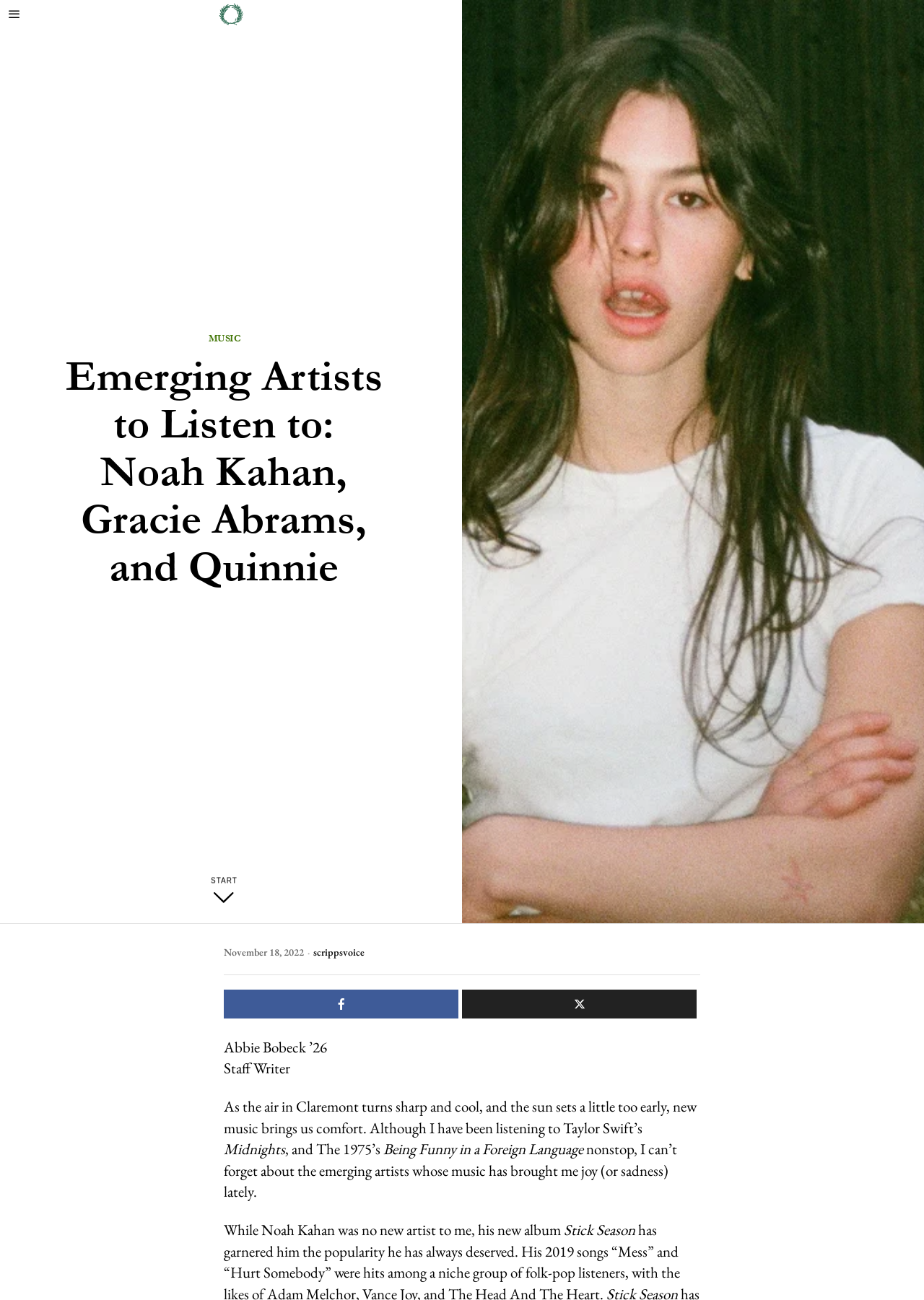What is the name of the album by Noah Kahan?
From the screenshot, supply a one-word or short-phrase answer.

Stick Season